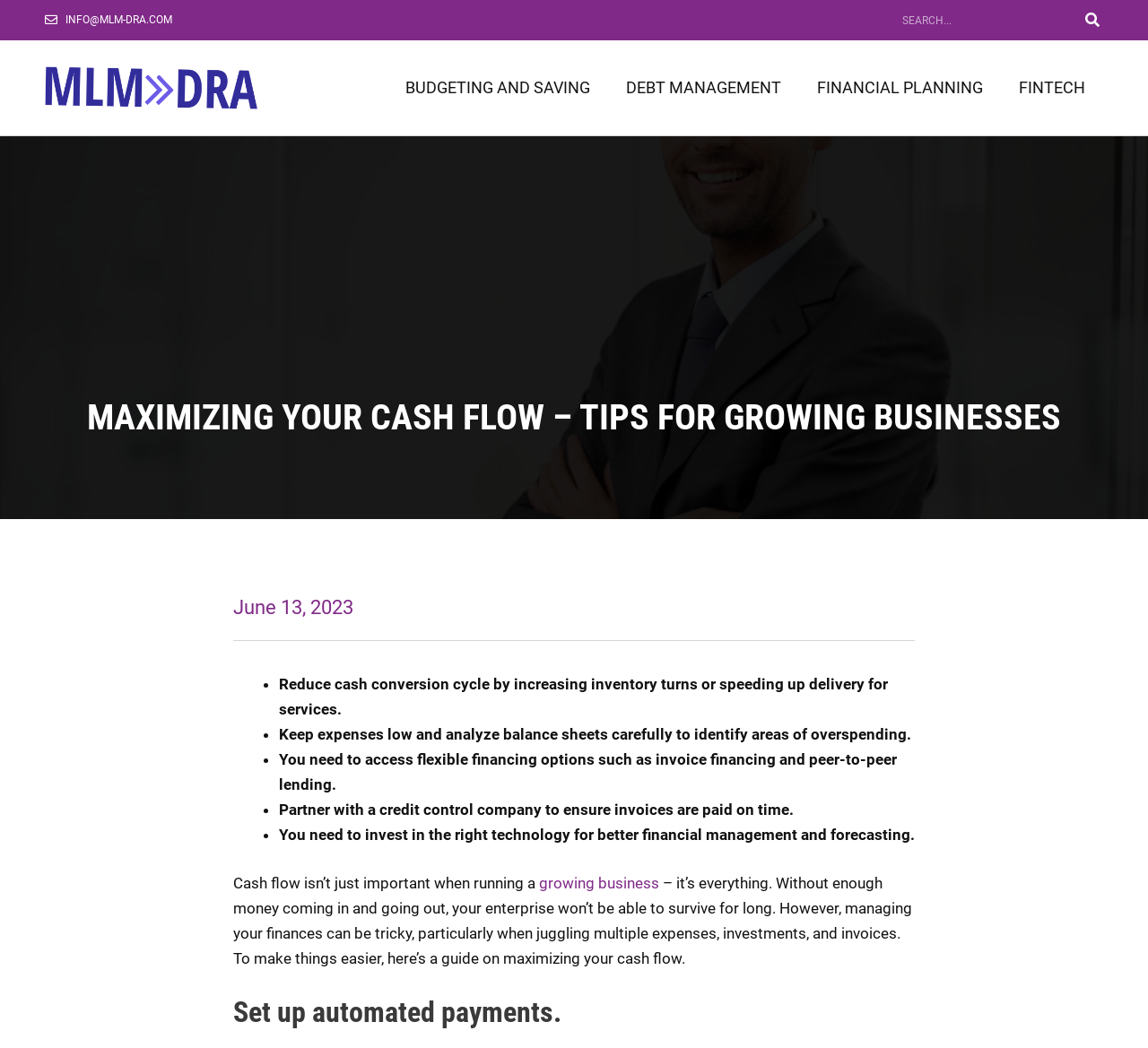What is the email address provided on the webpage?
Look at the screenshot and respond with a single word or phrase.

INFO@MLM-DRA.COM